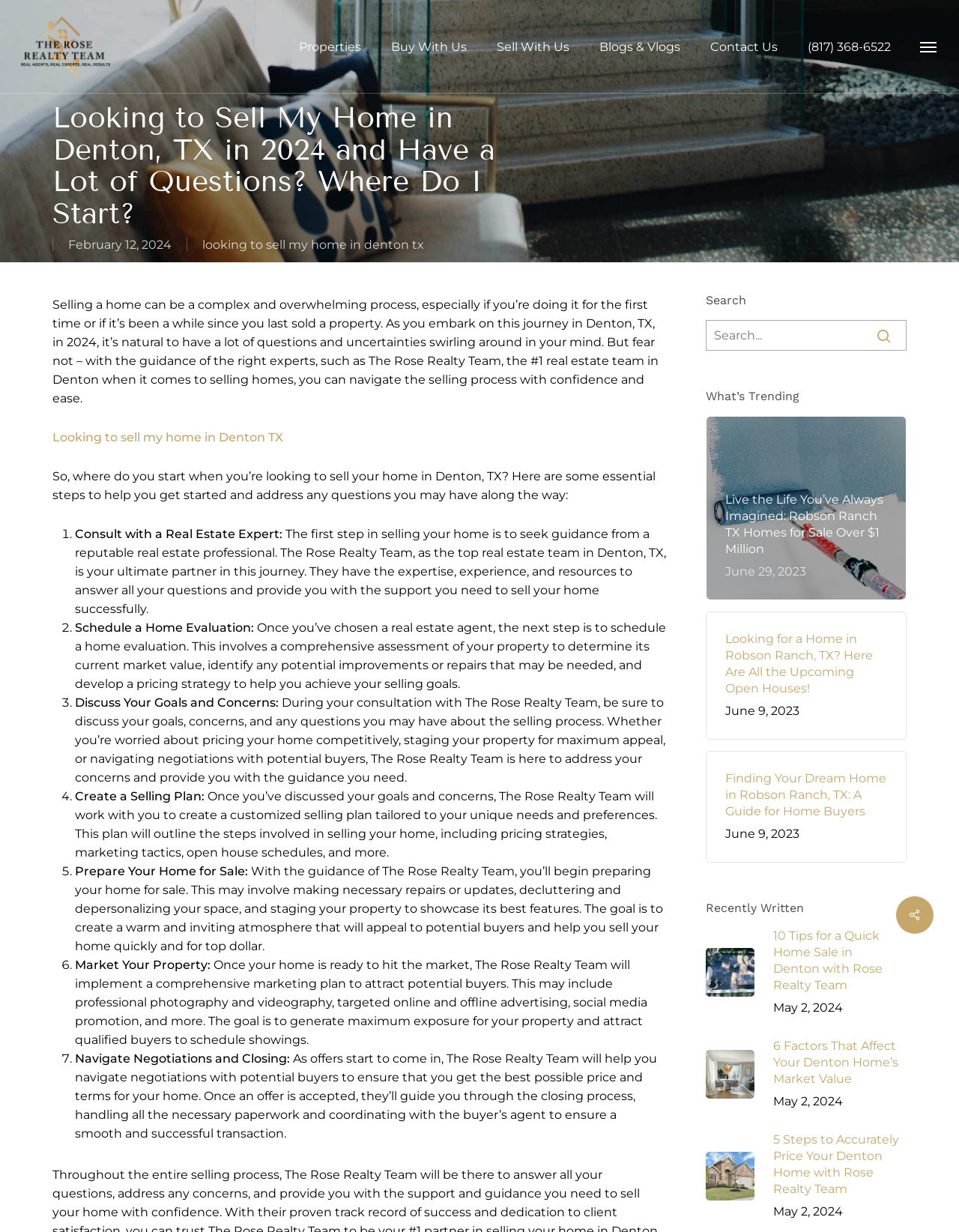What is the name of the real estate team?
Relying on the image, give a concise answer in one word or a brief phrase.

The Rose Realty Team